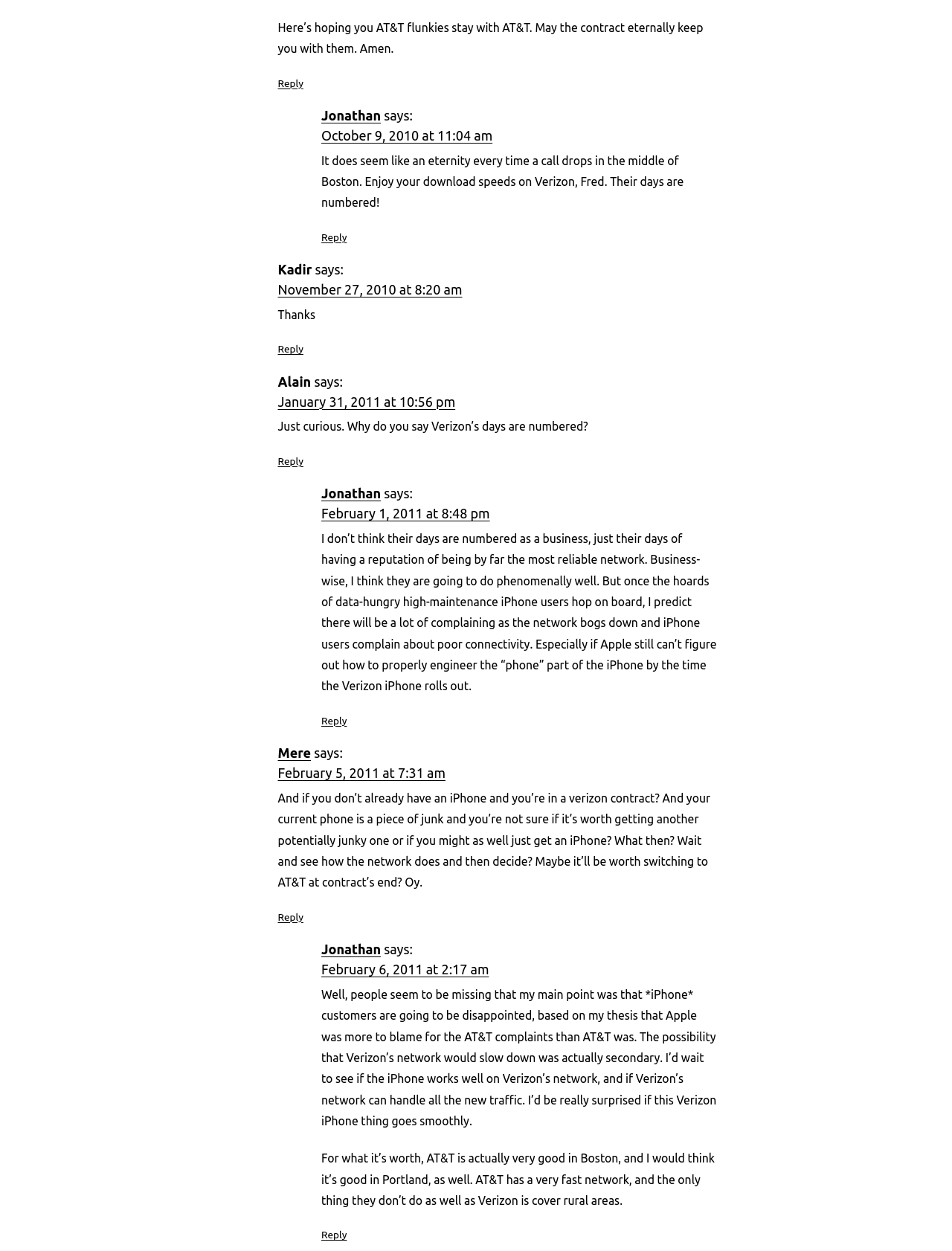Please find the bounding box coordinates for the clickable element needed to perform this instruction: "Click on the 'Home' link".

None